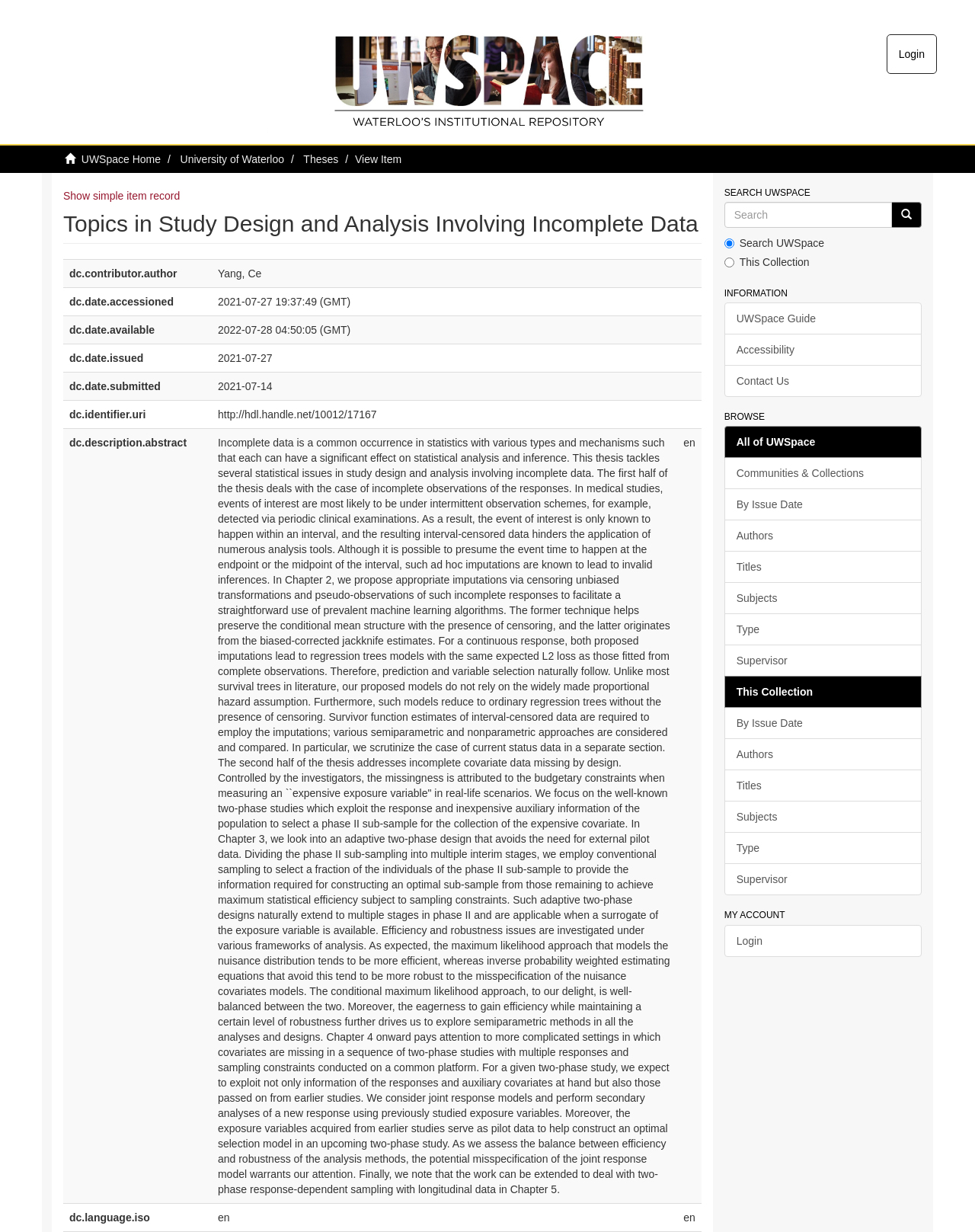What is the date of accession of the thesis?
Please provide a comprehensive answer based on the information in the image.

The date of accession of the thesis is obtained from the gridcell element with the text '2021-07-27 19:37:49 (GMT)' which is located in the table that displays the metadata of the thesis.